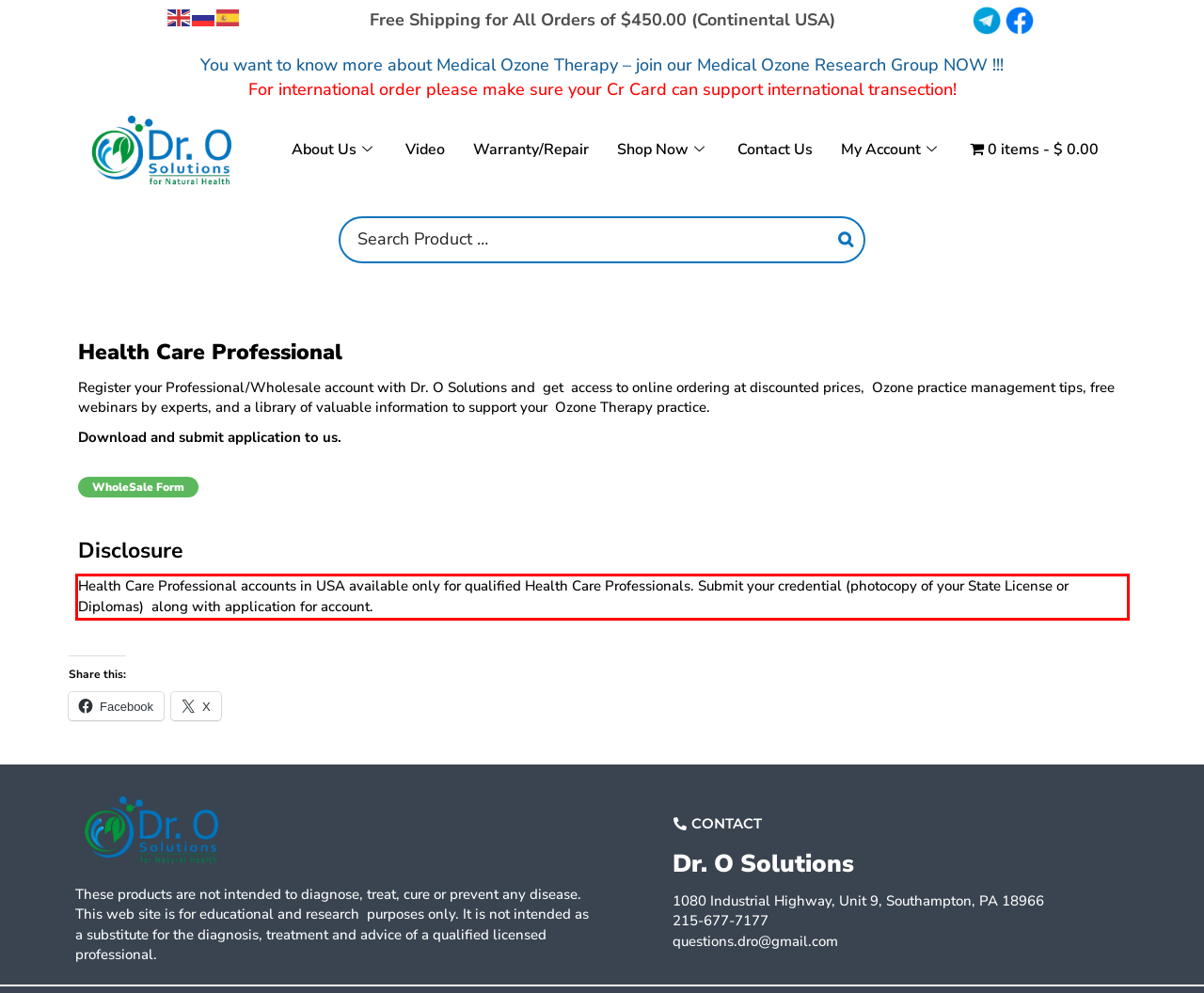Examine the screenshot of the webpage, locate the red bounding box, and perform OCR to extract the text contained within it.

Health Care Professional accounts in USA available only for qualified Health Care Professionals. Submit your credential (photocopy of your State License or Diplomas) along with application for account.